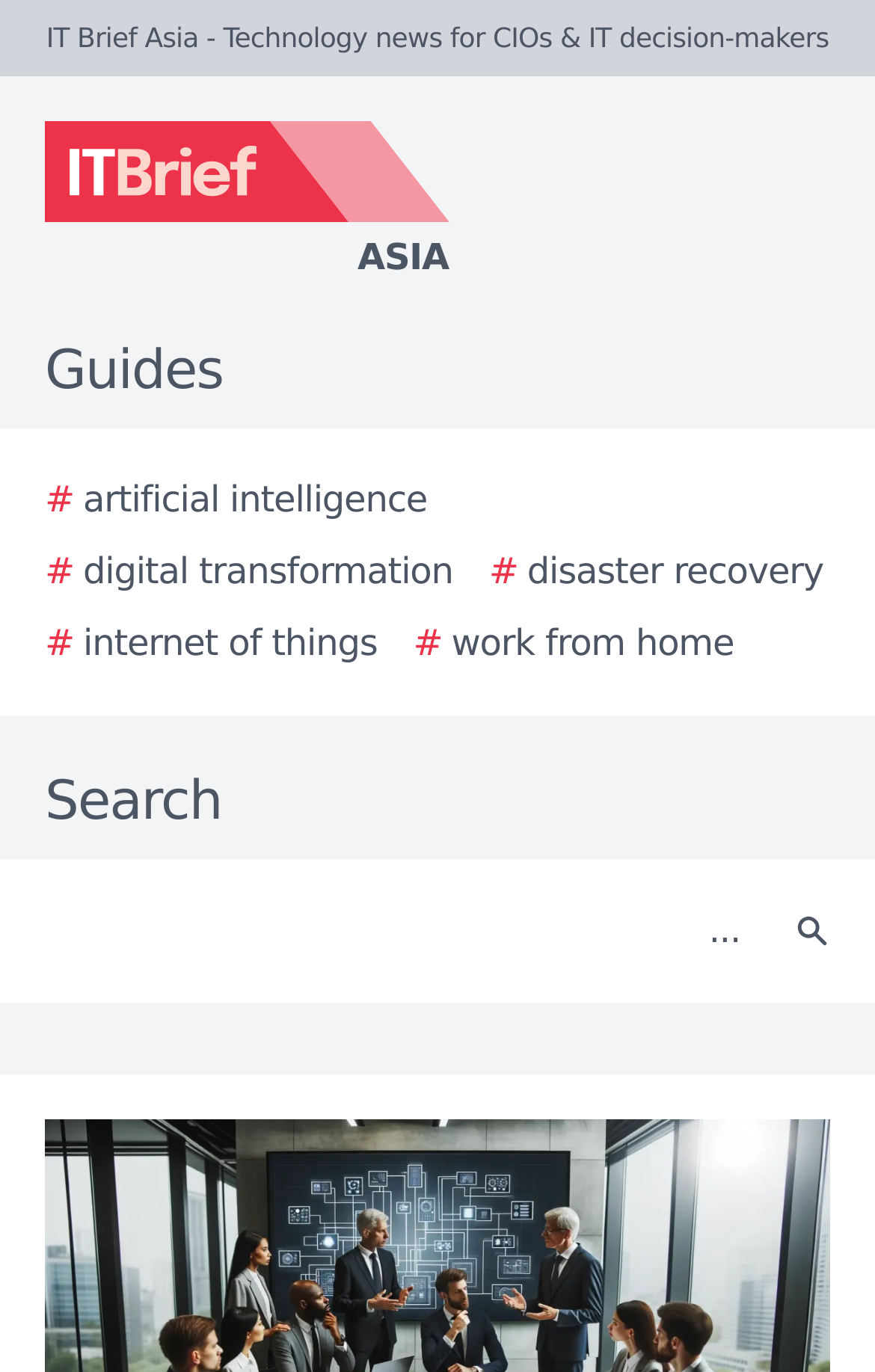Provide a single word or phrase to answer the given question: 
What is the name of the technology news website?

IT Brief Asia